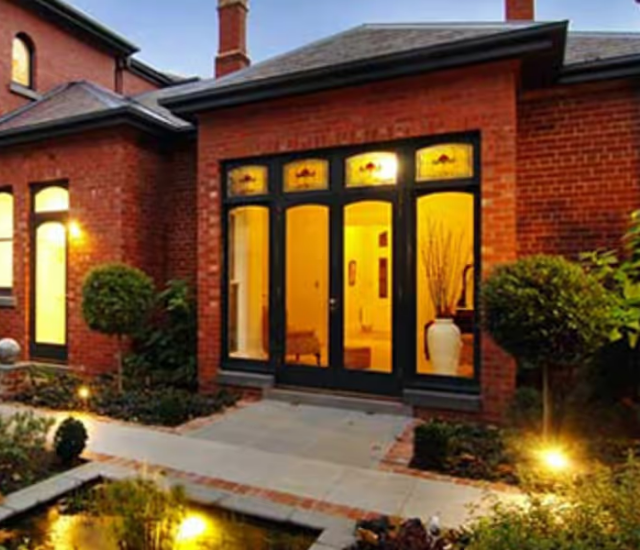Where is the home located?
Using the image as a reference, answer the question with a short word or phrase.

Bendigo East